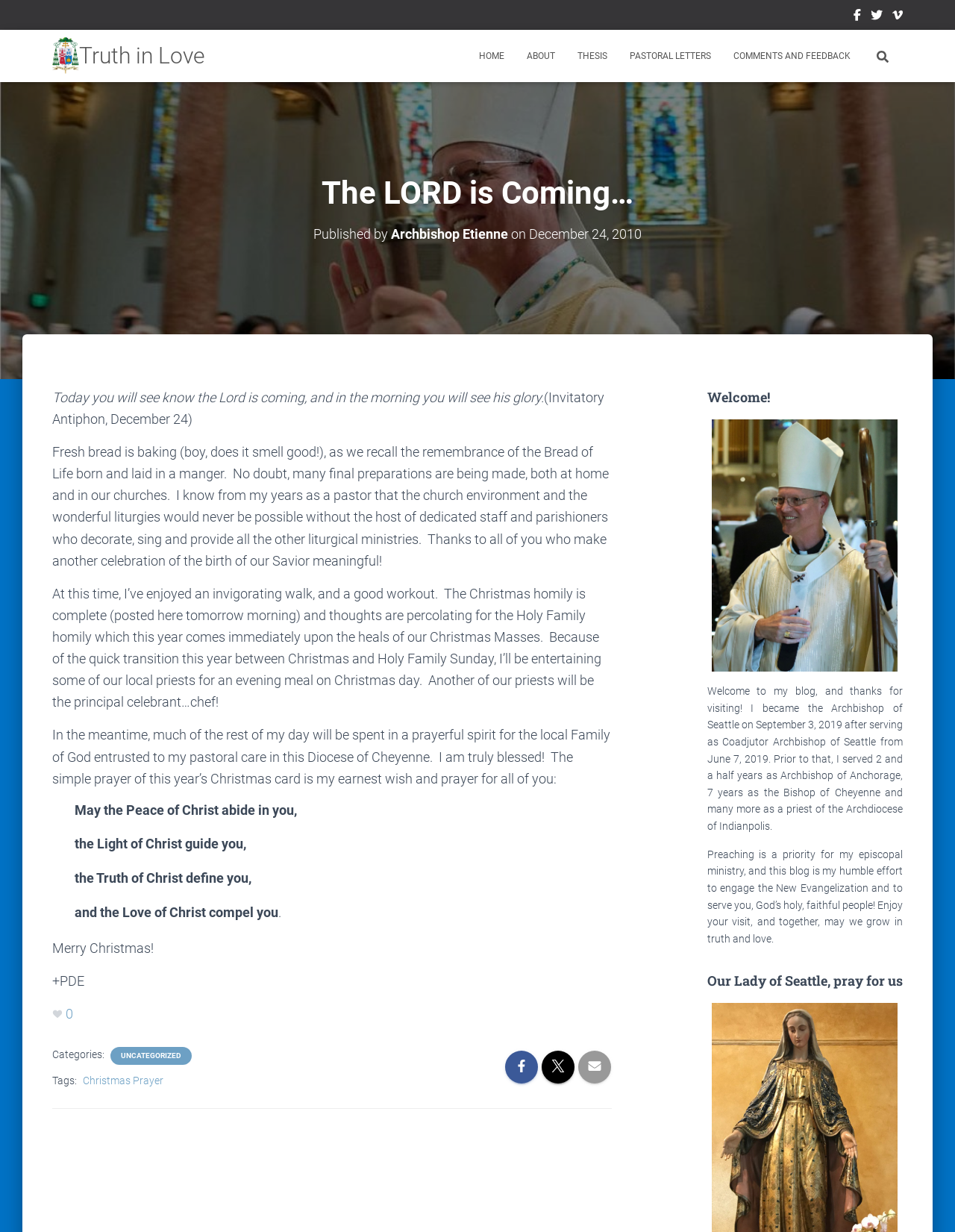Generate a thorough caption that explains the contents of the webpage.

This webpage is titled "The LORD is Coming…" and is part of the "Truth in Love" blog. At the top, there are social media links to Facebook, Twitter, and Vimeo, as well as a link to the Archbishop's Coat of Arms. Below this, there is a navigation menu with links to "HOME", "ABOUT", "THESIS", "PASTORAL LETTERS", and "COMMENTS AND FEEDBACK". A search bar is also located in this area.

The main content of the page is a blog post by Archbishop Etienne, published on December 24, 2010. The post begins with a quote from the Invitatory Antiphon, followed by a reflection on the significance of Christmas and the importance of prayer and preparation. The Archbishop expresses his gratitude to those who make the celebration of Christmas possible and shares his own experiences and plans for the holiday.

The post is divided into several sections, each with a distinct theme or idea. The text is interspersed with short prayers and blessings, including a Christmas prayer and a message of peace, light, truth, and love. The Archbishop concludes the post with a message of "Merry Christmas" and signs off with "+PDE".

Below the main content, there are links to categories and tags, including "UNCATEGORIZED" and "Christmas Prayer". There are also several images, including a photo of the Archbishop's Welcome Mass in Seattle.

On the right-hand side of the page, there is a welcome message from the Archbishop, introducing himself and his blog. This section includes a photo of the Archbishop and a brief biography, as well as a statement of his priorities and goals for the blog.

At the very bottom of the page, there is a horizontal separator, followed by a button with an image.